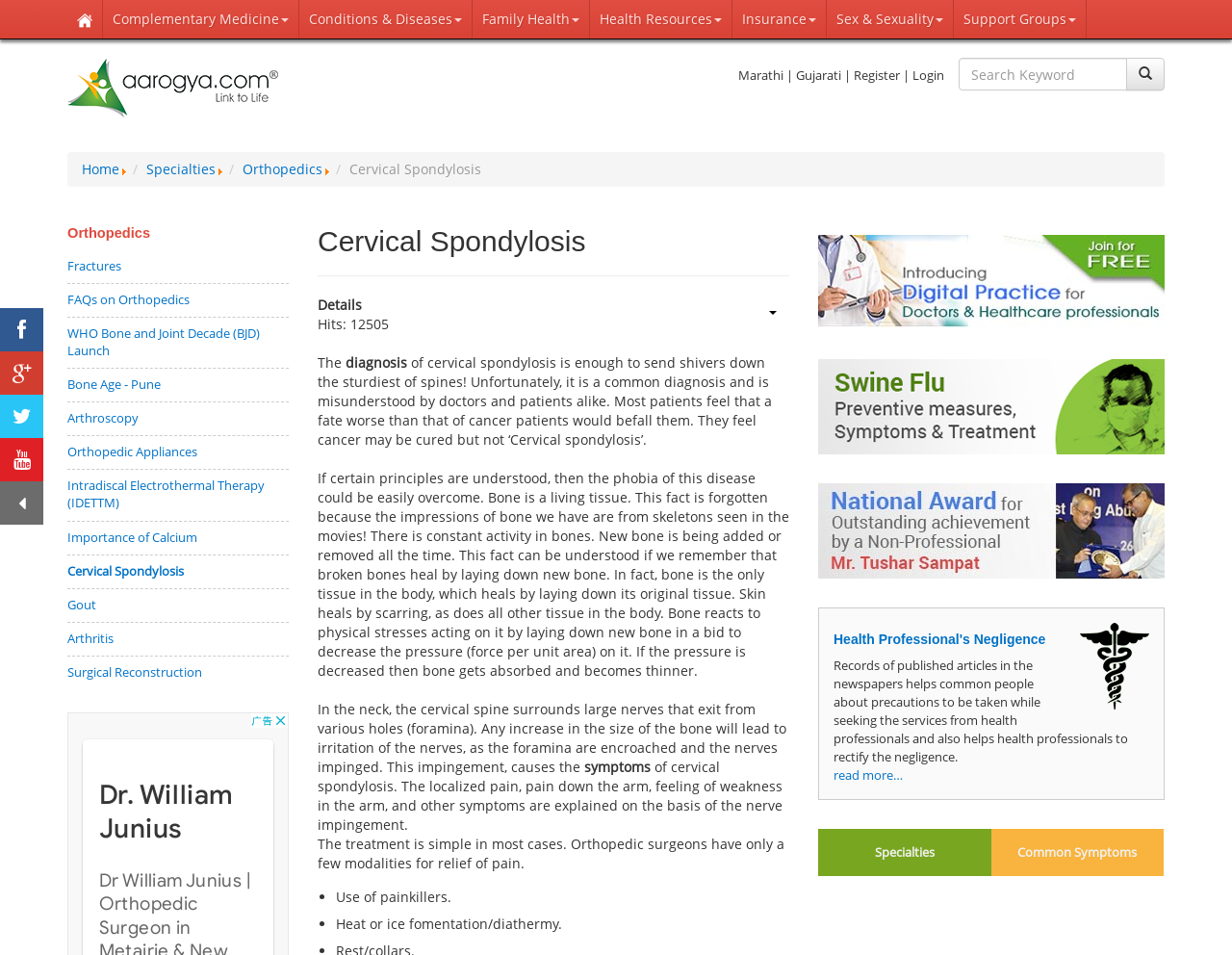Show the bounding box coordinates of the element that should be clicked to complete the task: "read about 'Cervical Spondylosis'".

[0.258, 0.37, 0.627, 0.47]